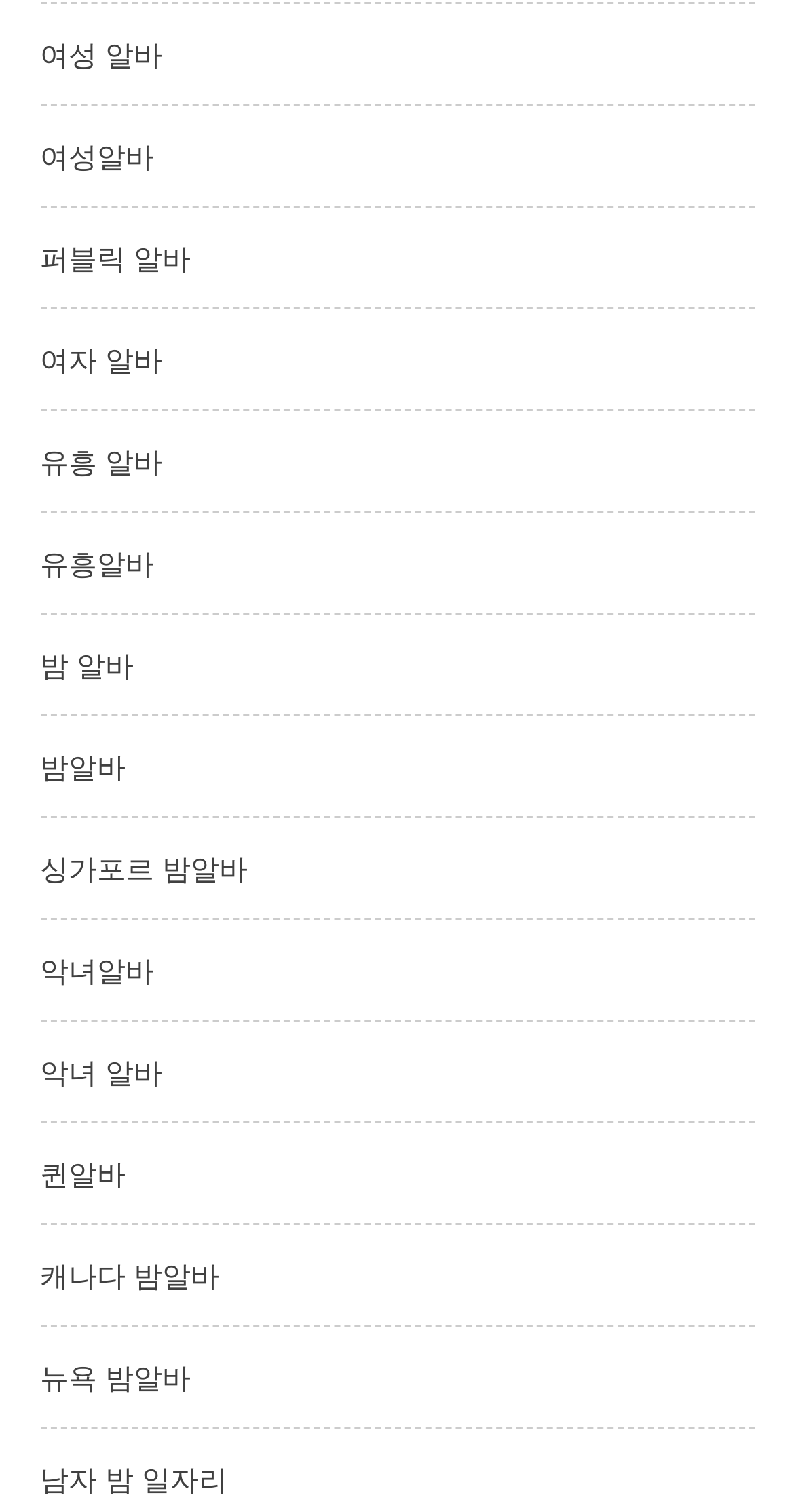Provide a brief response to the question below using one word or phrase:
How many links are on the webpage?

16